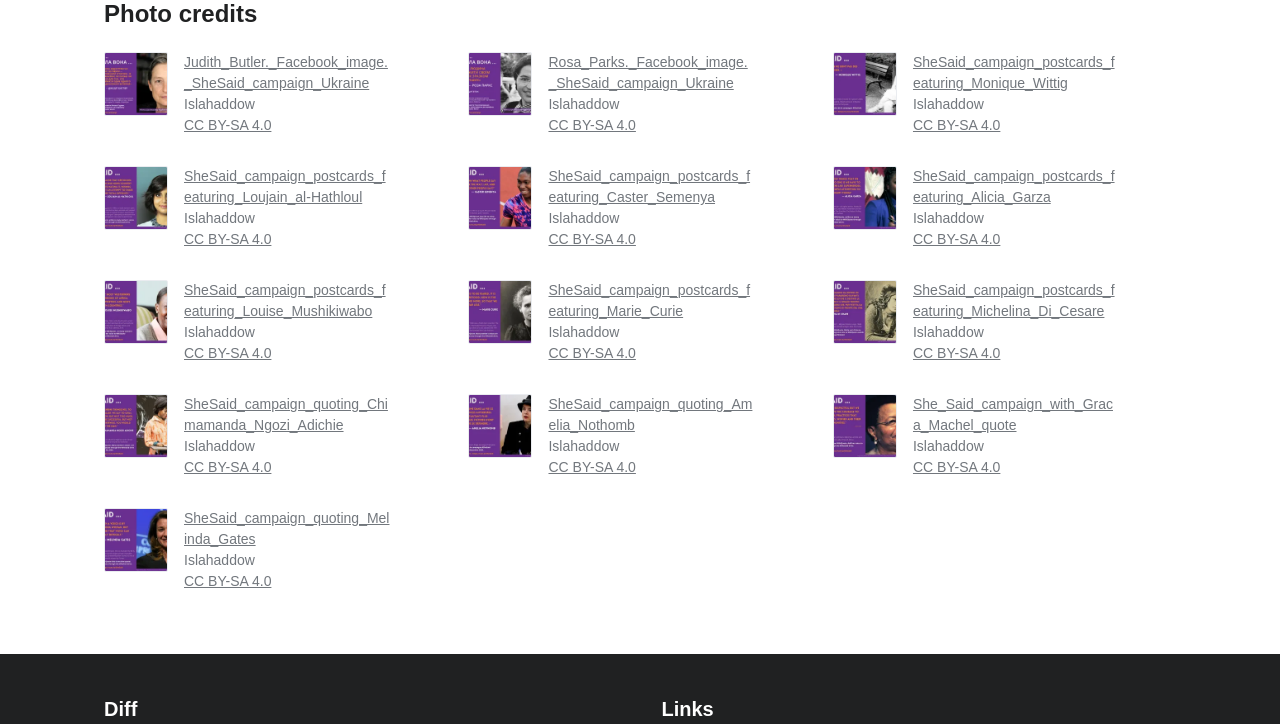How many postcards are featured on this webpage?
Based on the screenshot, provide a one-word or short-phrase response.

6